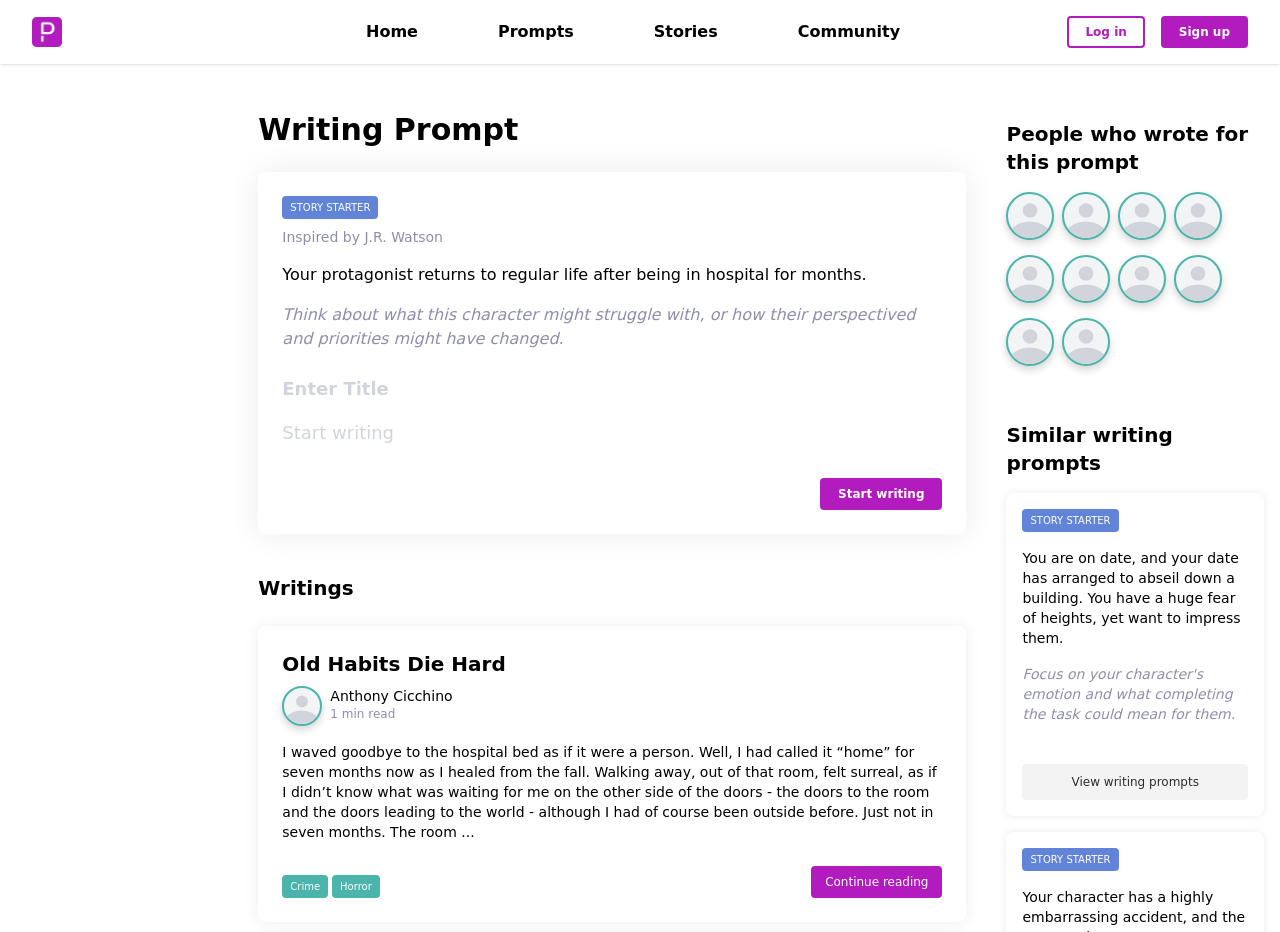Extract the bounding box coordinates for the UI element described as: "Anthony Cicchino1 min read".

[0.258, 0.736, 0.354, 0.779]